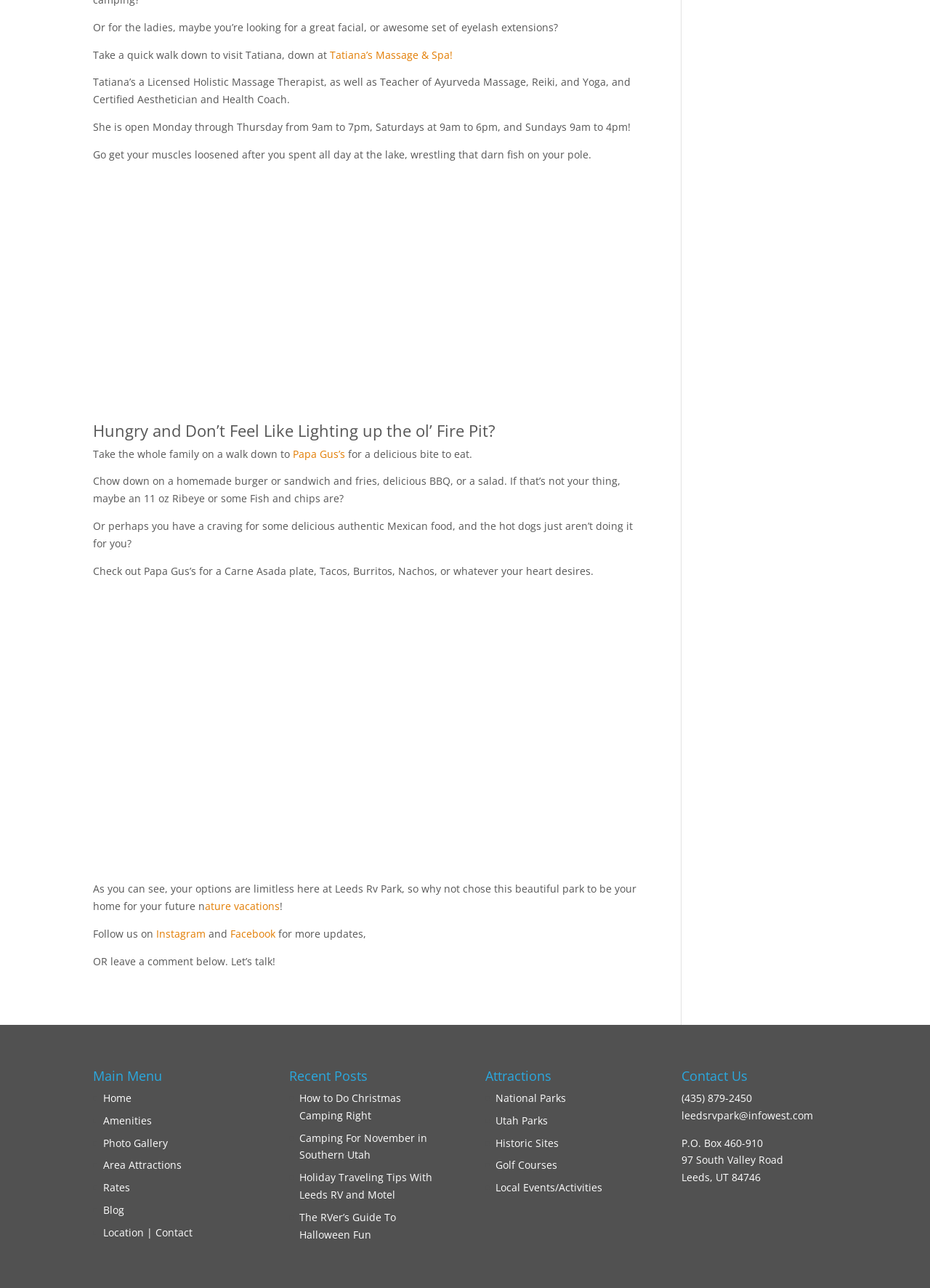Refer to the image and answer the question with as much detail as possible: What is the name of the restaurant mentioned?

The text 'Take the whole family on a walk down to Papa Gus’s for a delicious bite to eat.' mentions the name of the restaurant as Papa Gus’s.